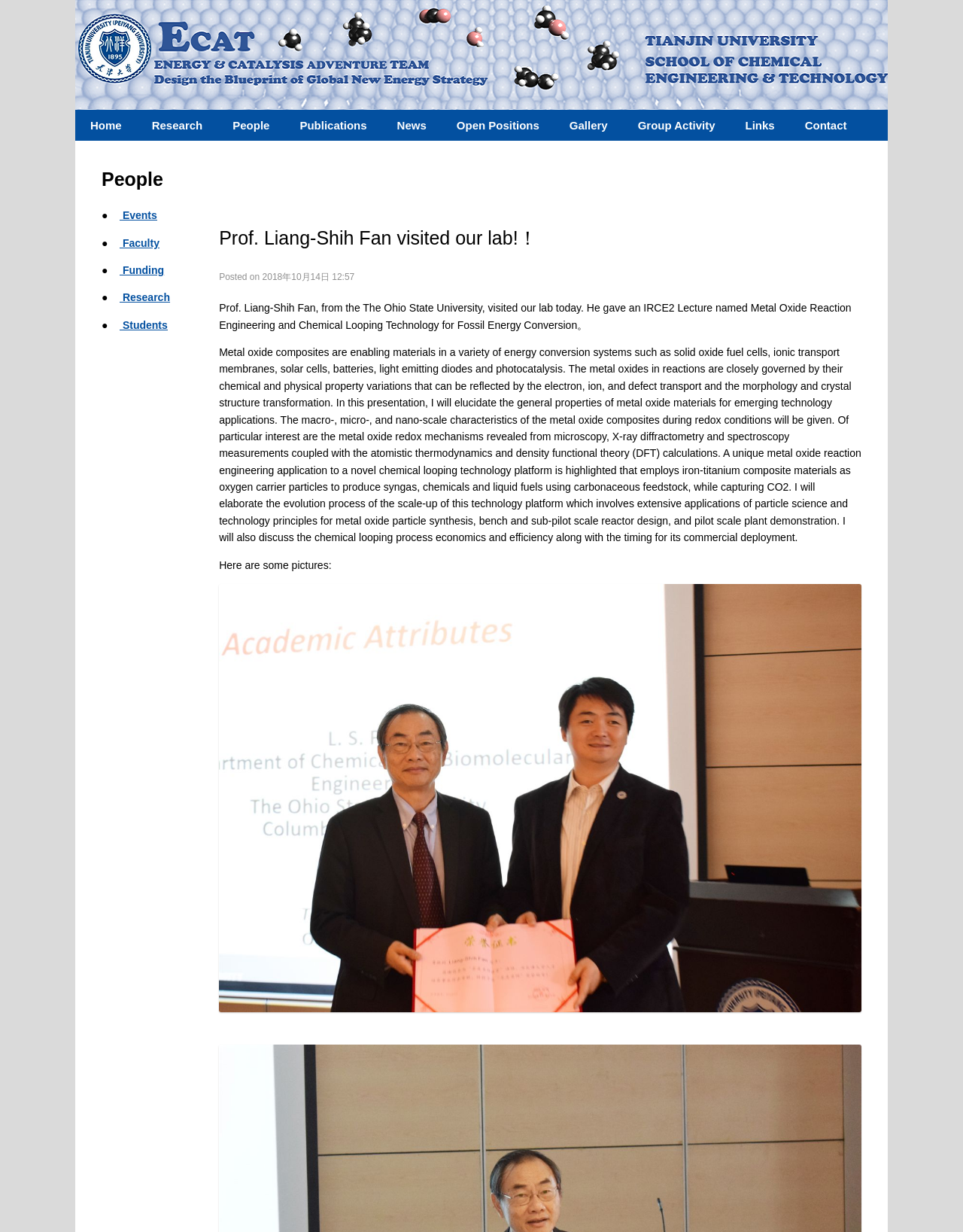Determine the bounding box coordinates of the clickable element to complete this instruction: "Read about the IRCE2 Lecture". Provide the coordinates in the format of four float numbers between 0 and 1, [left, top, right, bottom].

[0.227, 0.183, 0.895, 0.204]